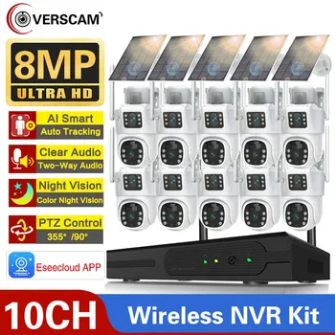Answer the question with a brief word or phrase:
How many channels does the kit support?

10 Channel (10CH)